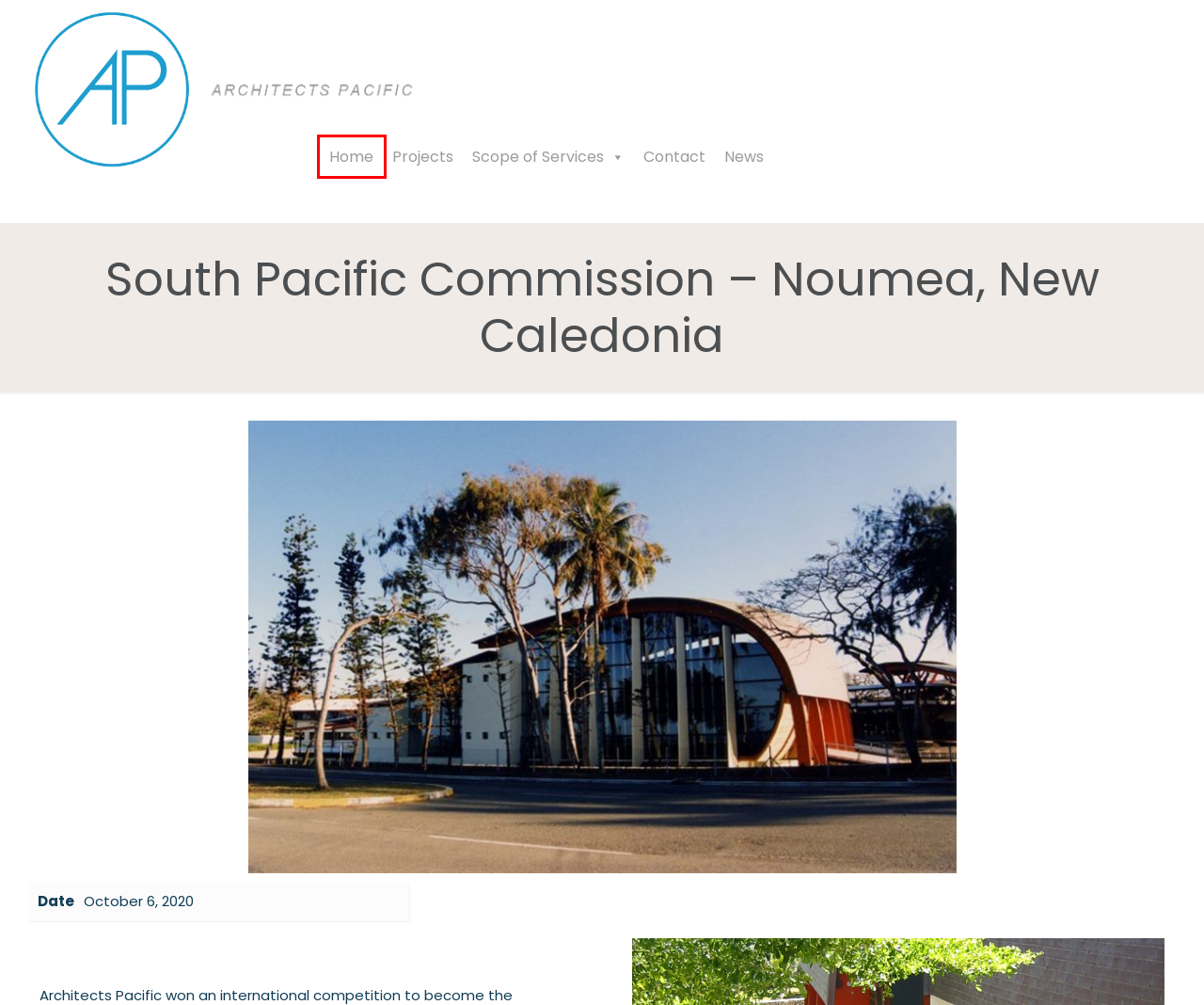Observe the screenshot of a webpage with a red bounding box around an element. Identify the webpage description that best fits the new page after the element inside the bounding box is clicked. The candidates are:
A. Trette Residence – Navodo Bay, Fiji – Architect Pacific
B. Masterplanning – Architect Pacific
C. Architect Pacific – Architect Pacific
D. News – Architect Pacific
E. Educational Planning & Design – Architect Pacific
F. Contact – Architect Pacific
G. Landscape Design – Architect Pacific
H. Projects – Architect Pacific

C